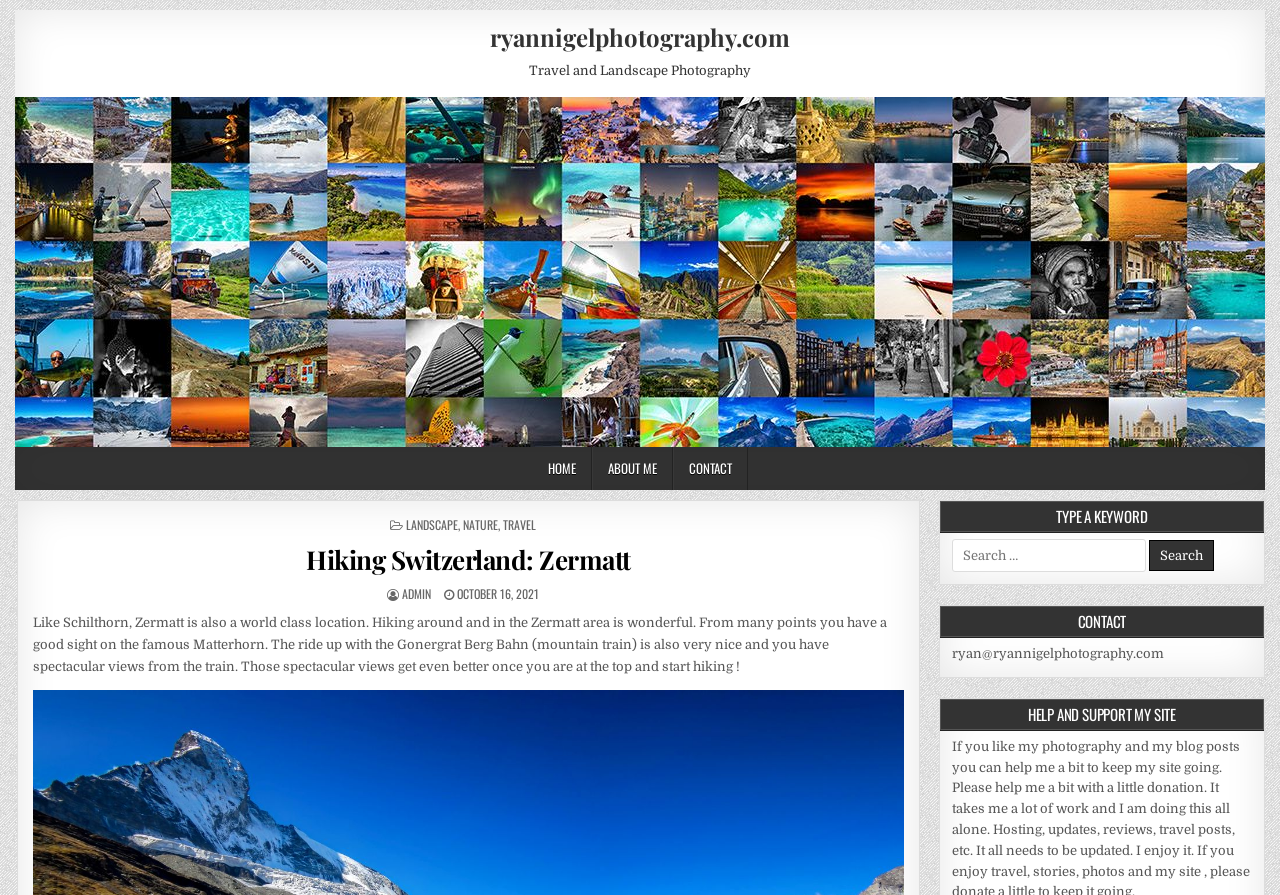Locate the bounding box coordinates of the element that should be clicked to execute the following instruction: "search for a keyword".

[0.744, 0.602, 0.895, 0.639]